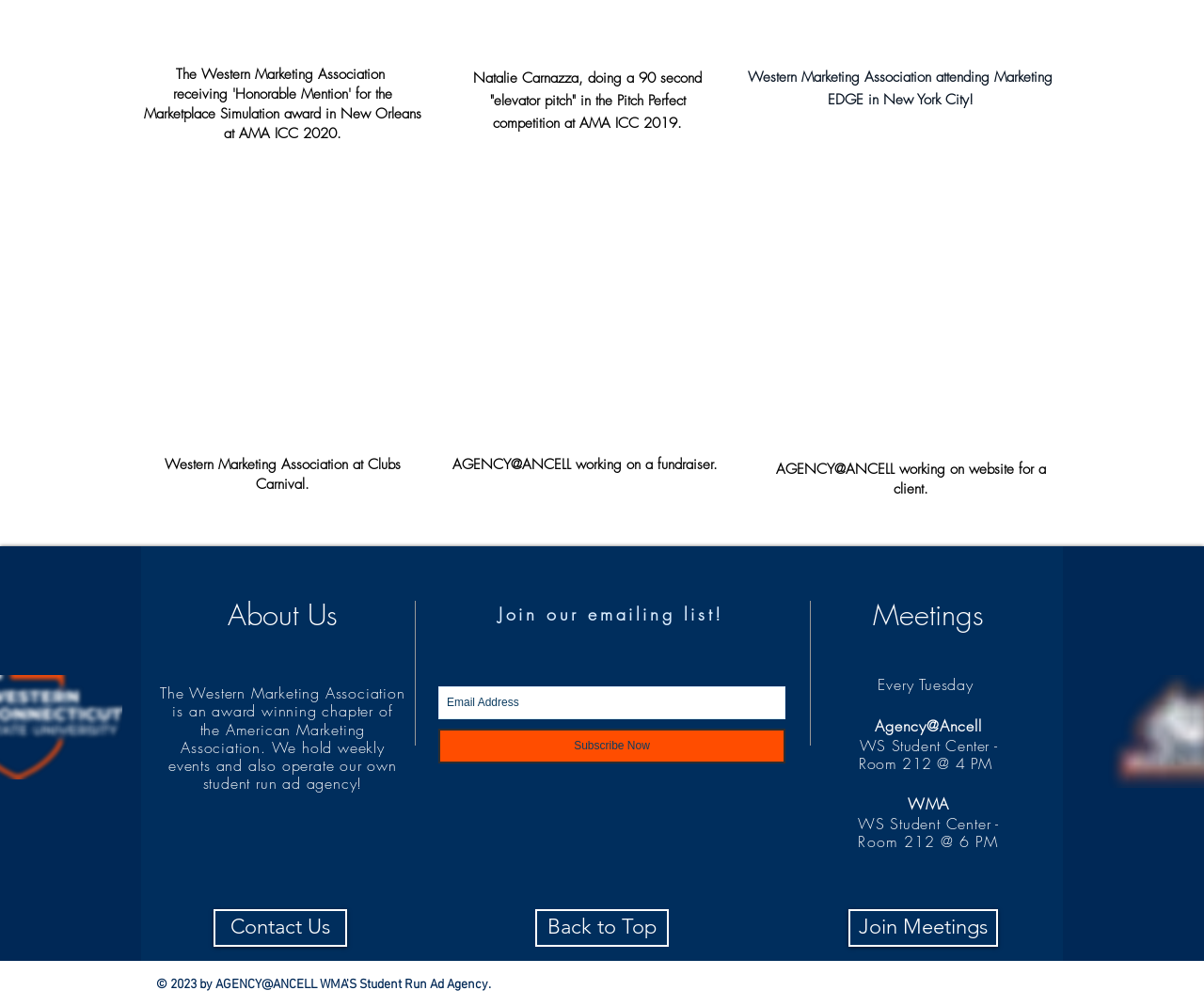Determine the bounding box coordinates for the HTML element mentioned in the following description: "Back to Top". The coordinates should be a list of four floats ranging from 0 to 1, represented as [left, top, right, bottom].

[0.445, 0.903, 0.555, 0.941]